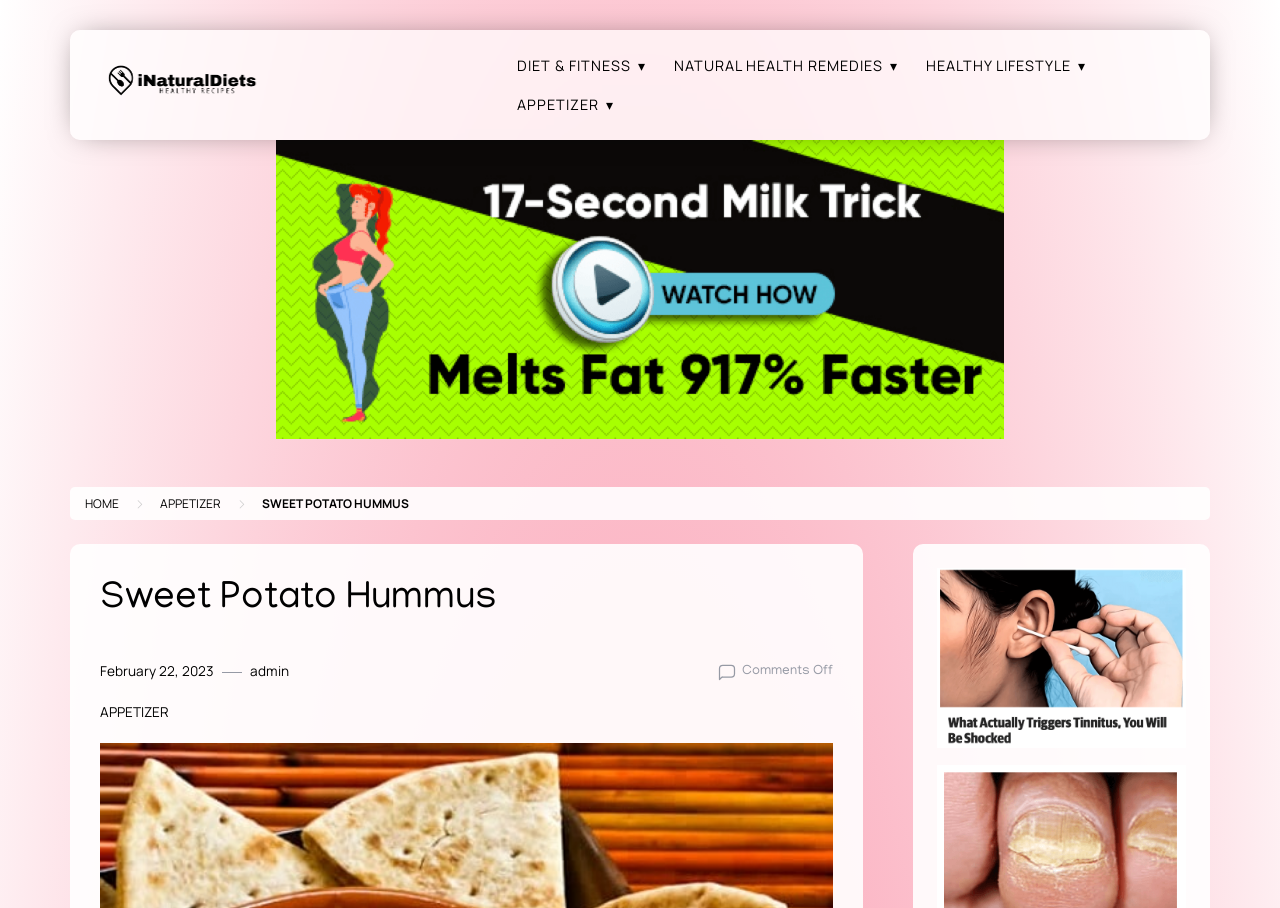Please identify and generate the text content of the webpage's main heading.

Sweet Potato Hummus